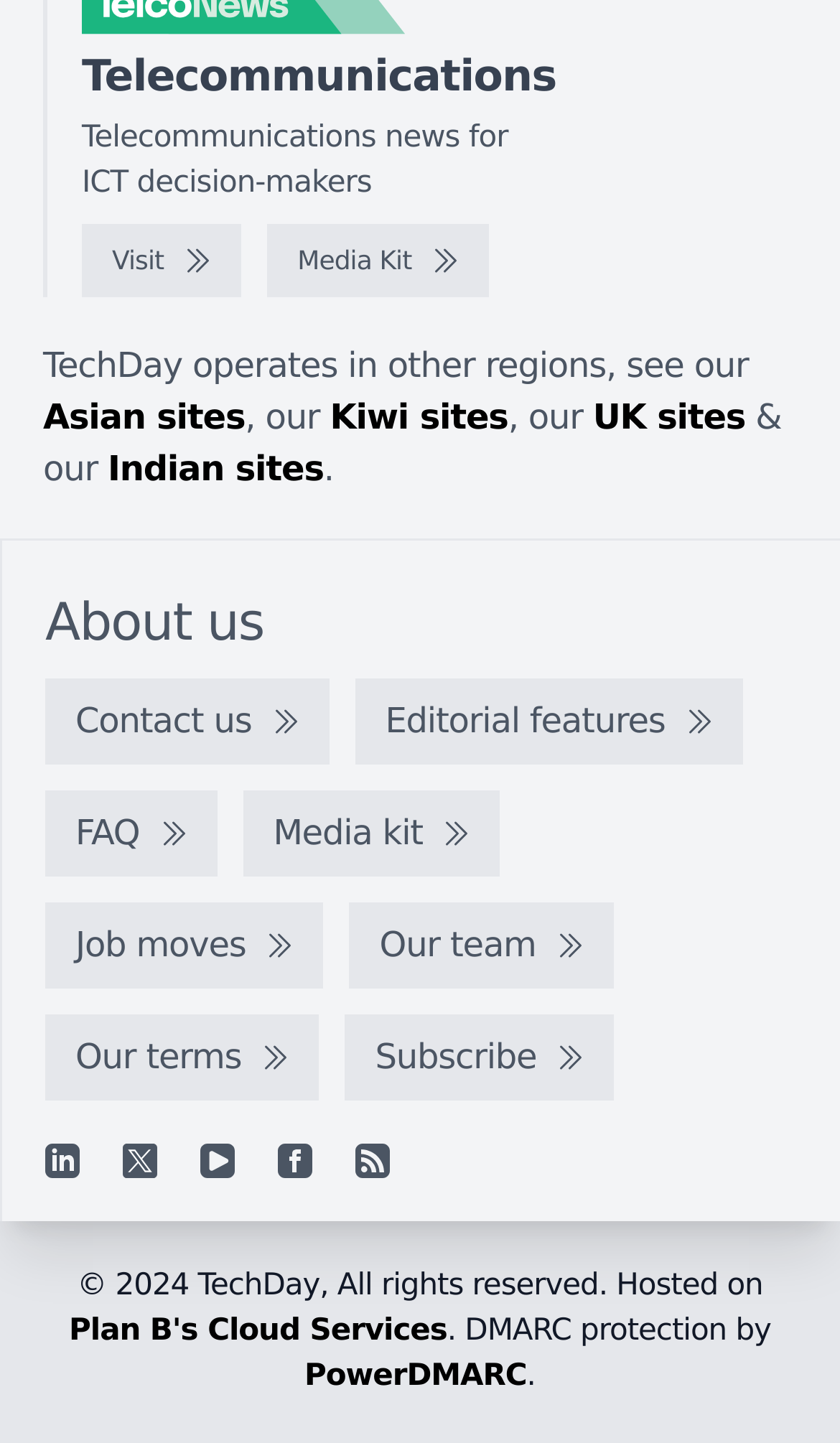Identify the bounding box coordinates of the HTML element based on this description: "Visit".

[0.097, 0.156, 0.287, 0.207]